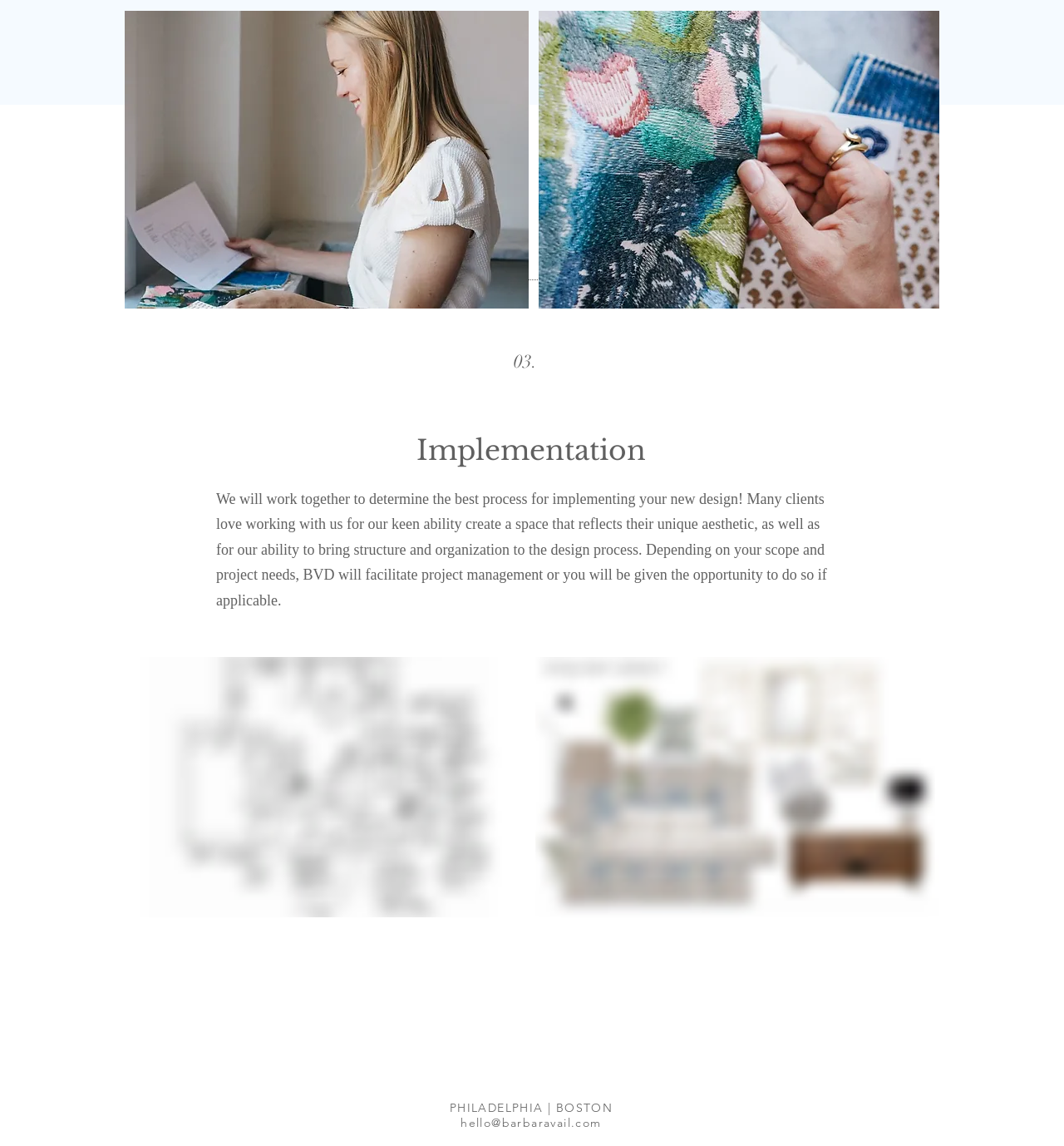Please give a succinct answer using a single word or phrase:
What is the main topic of this webpage?

Design implementation